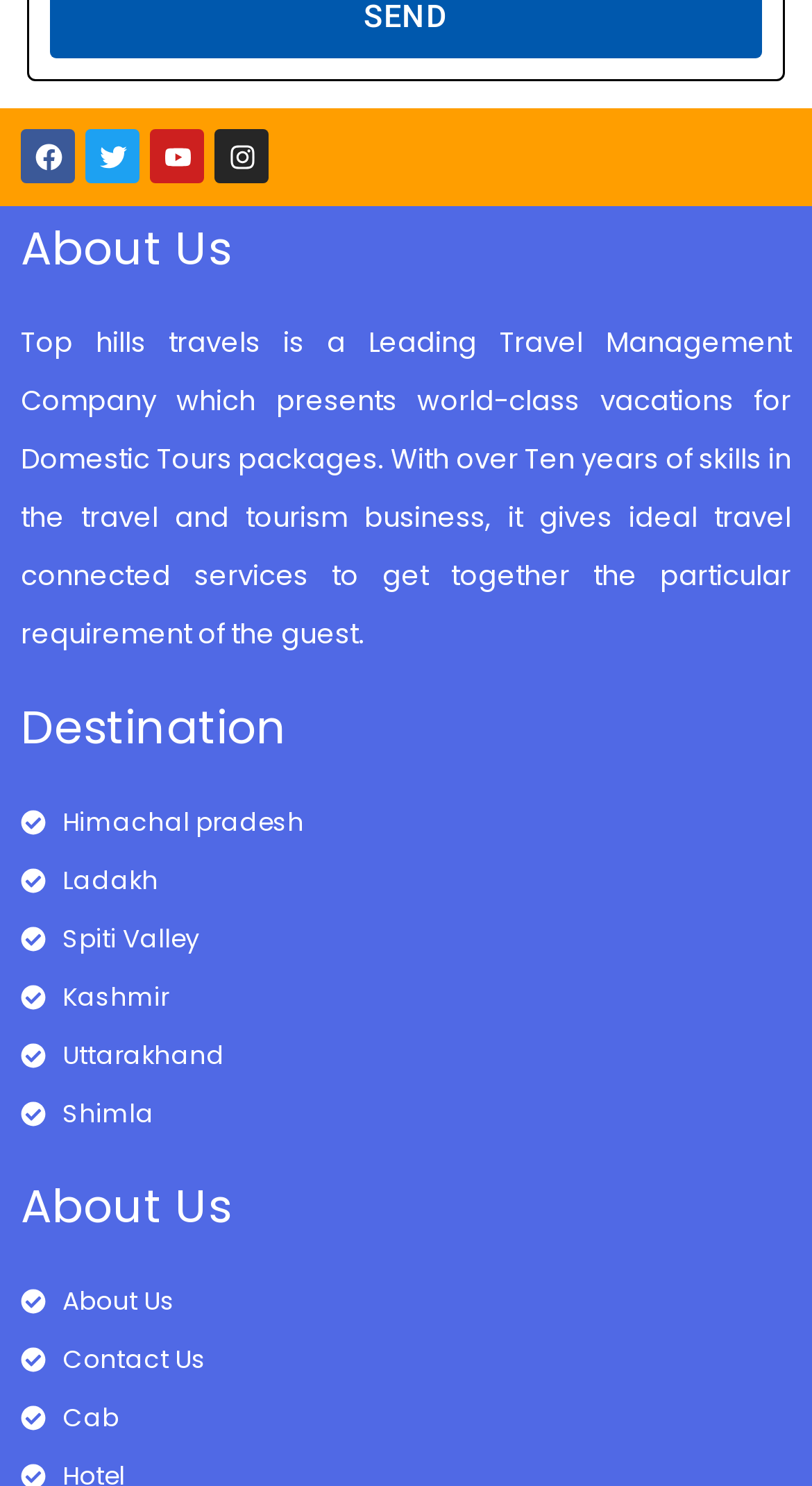Please find the bounding box coordinates of the element that needs to be clicked to perform the following instruction: "Learn more about Cab services". The bounding box coordinates should be four float numbers between 0 and 1, represented as [left, top, right, bottom].

[0.026, 0.935, 0.974, 0.974]